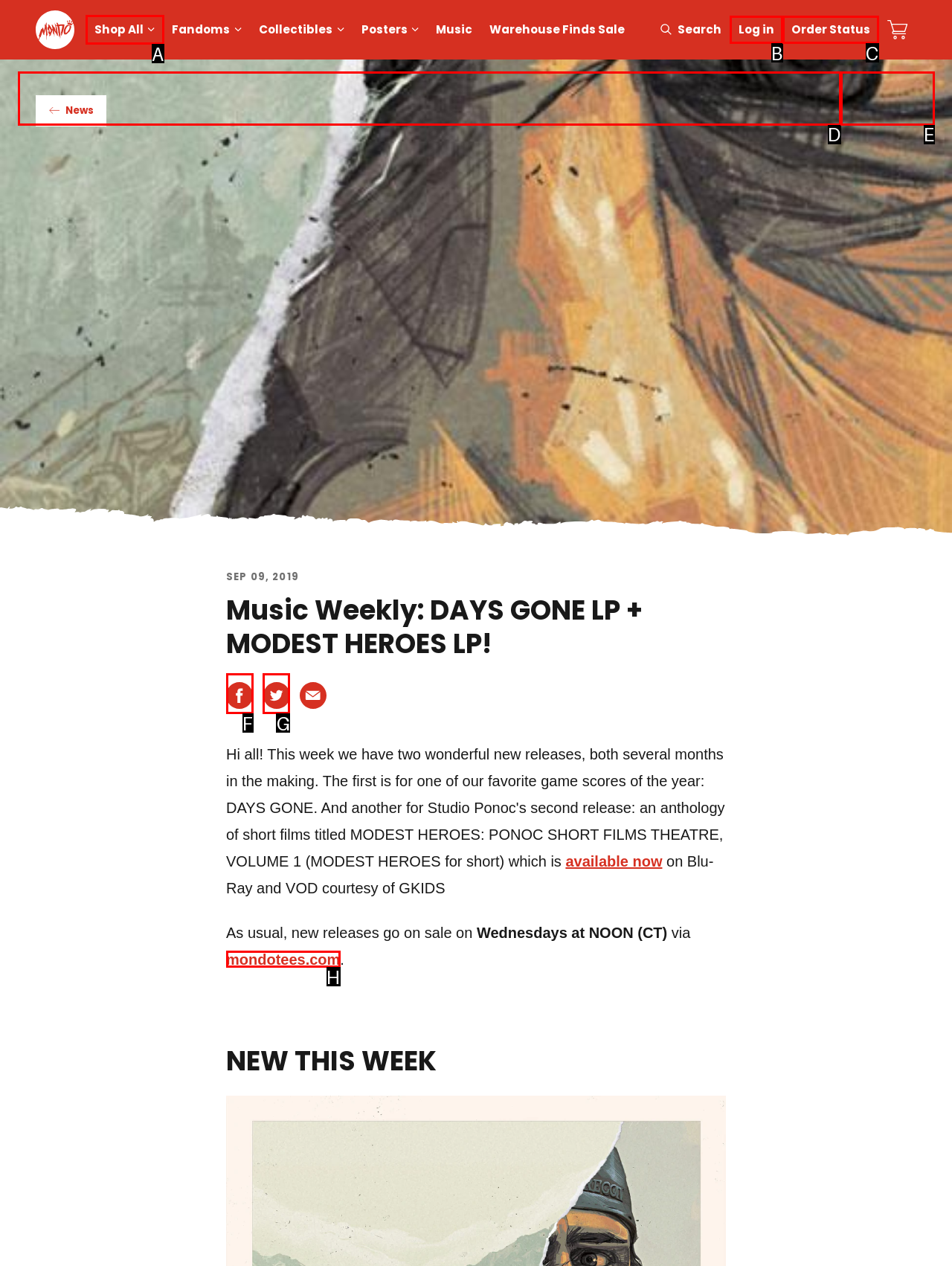Identify the HTML element to click to fulfill this task: Enter your name
Answer with the letter from the given choices.

None